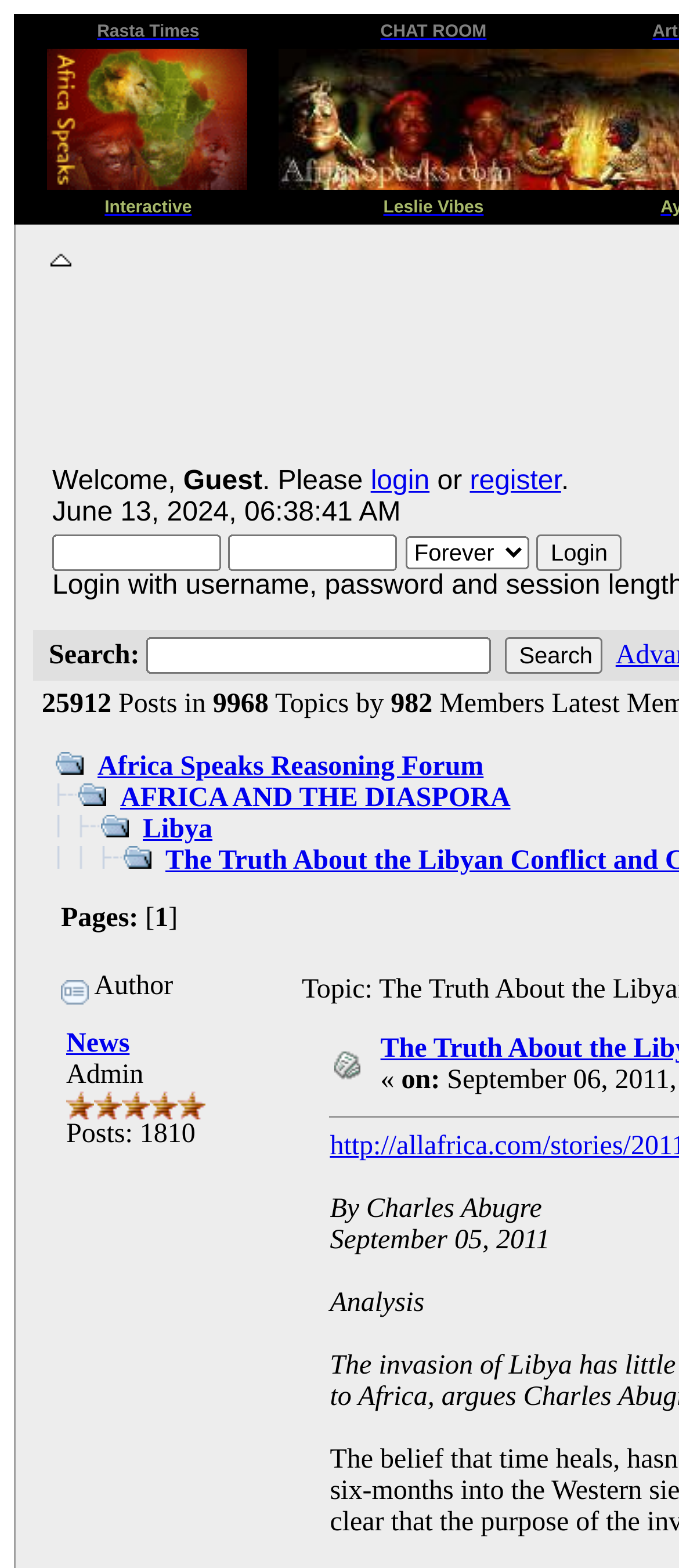Locate the bounding box coordinates of the element's region that should be clicked to carry out the following instruction: "Click on the 'Search' button". The coordinates need to be four float numbers between 0 and 1, i.e., [left, top, right, bottom].

[0.744, 0.406, 0.888, 0.43]